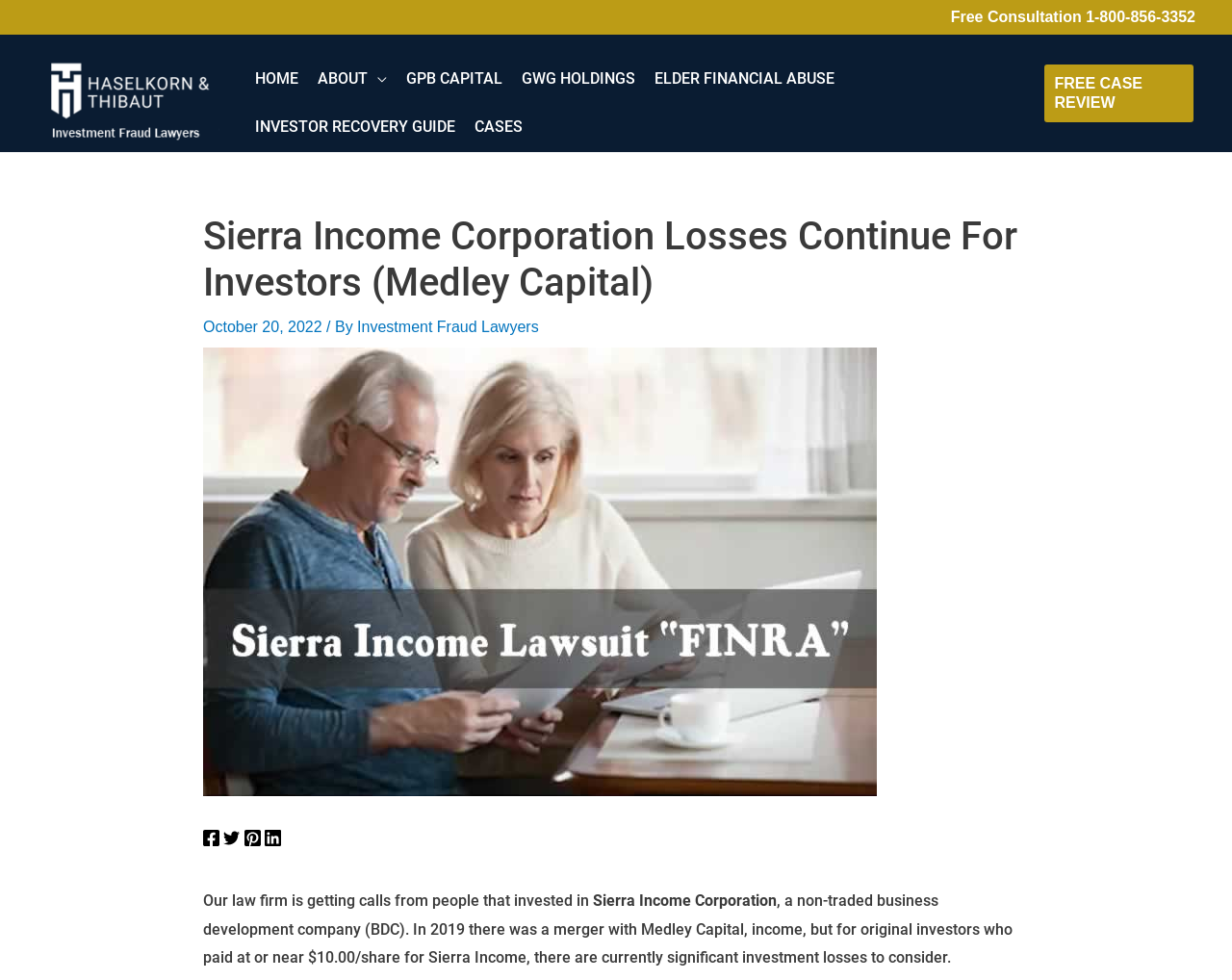Pinpoint the bounding box coordinates of the clickable element needed to complete the instruction: "Visit 'investment fraud lawyer'". The coordinates should be provided as four float numbers between 0 and 1: [left, top, right, bottom].

[0.035, 0.094, 0.18, 0.11]